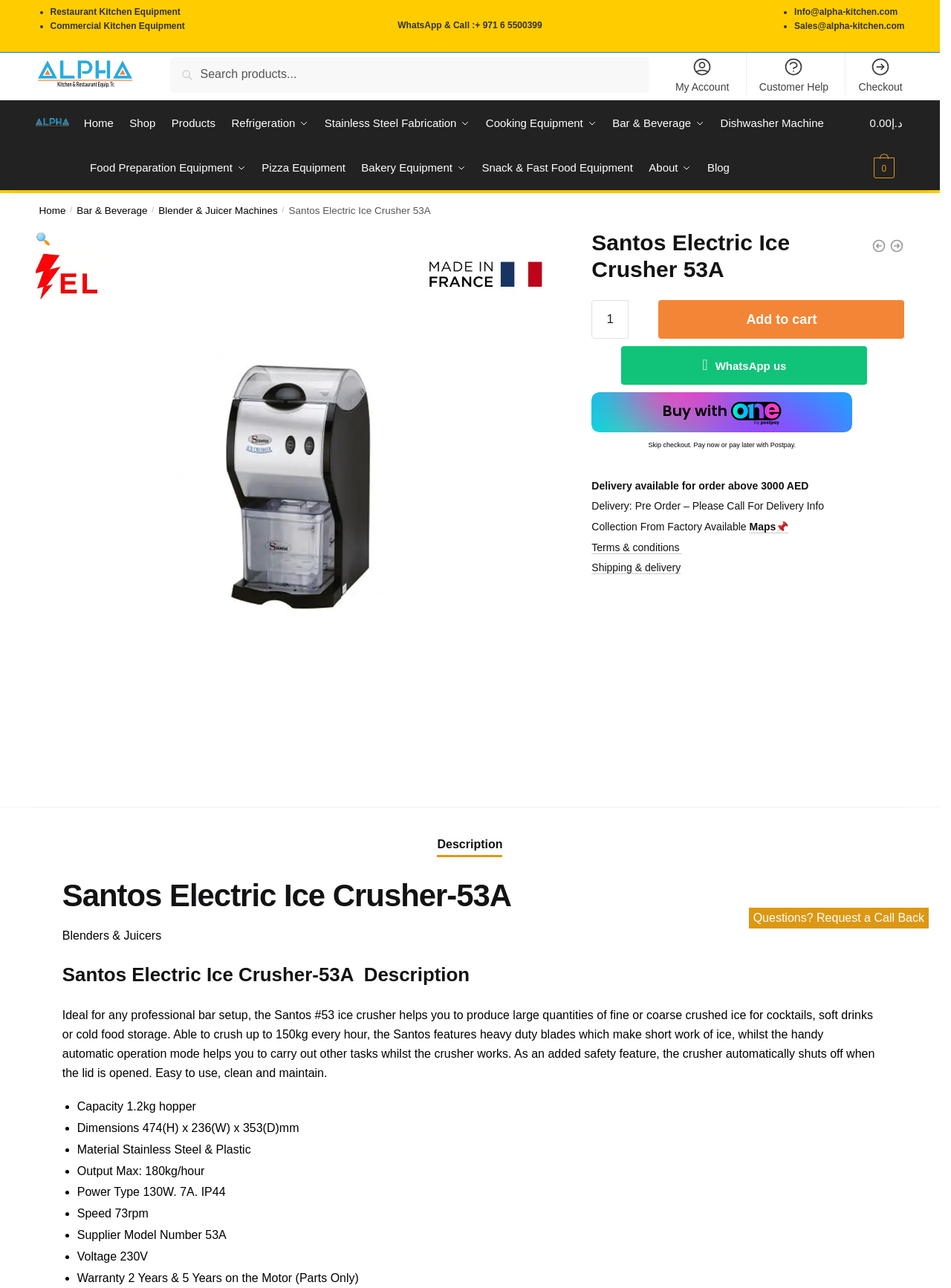Pinpoint the bounding box coordinates of the element to be clicked to execute the instruction: "Check out".

[0.893, 0.041, 0.959, 0.074]